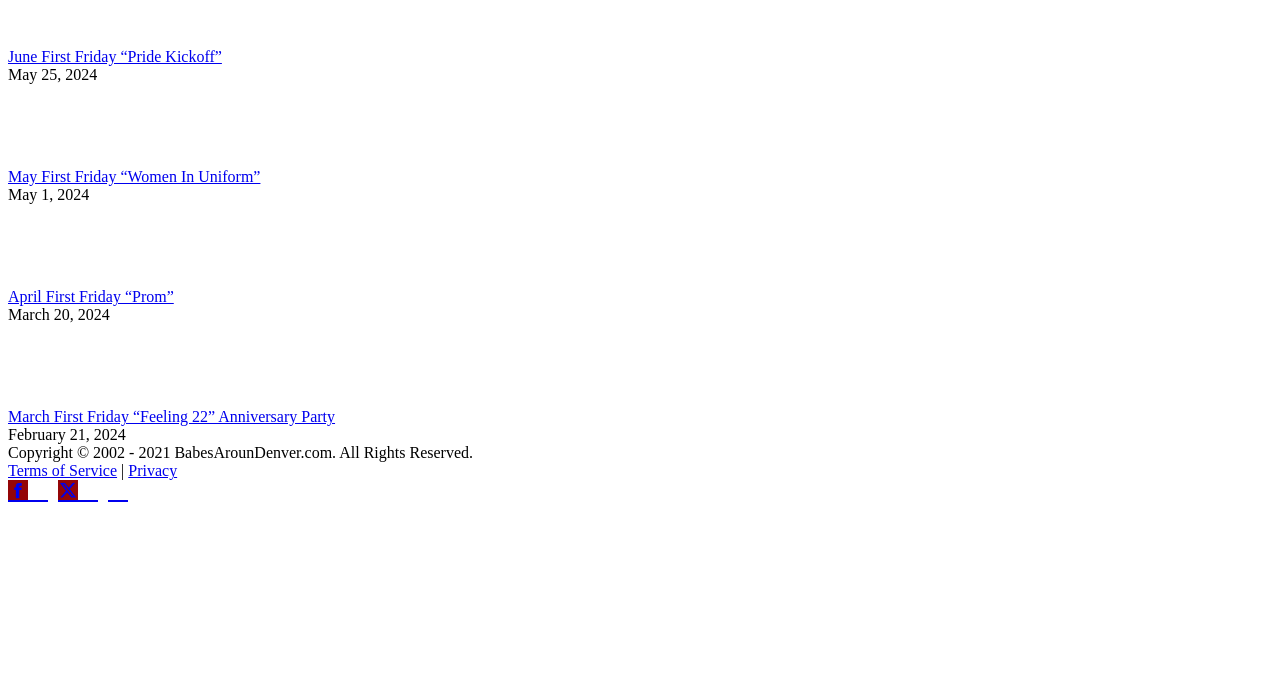Provide the bounding box coordinates for the UI element that is described as: "April First Friday “Prom”".

[0.006, 0.418, 0.136, 0.442]